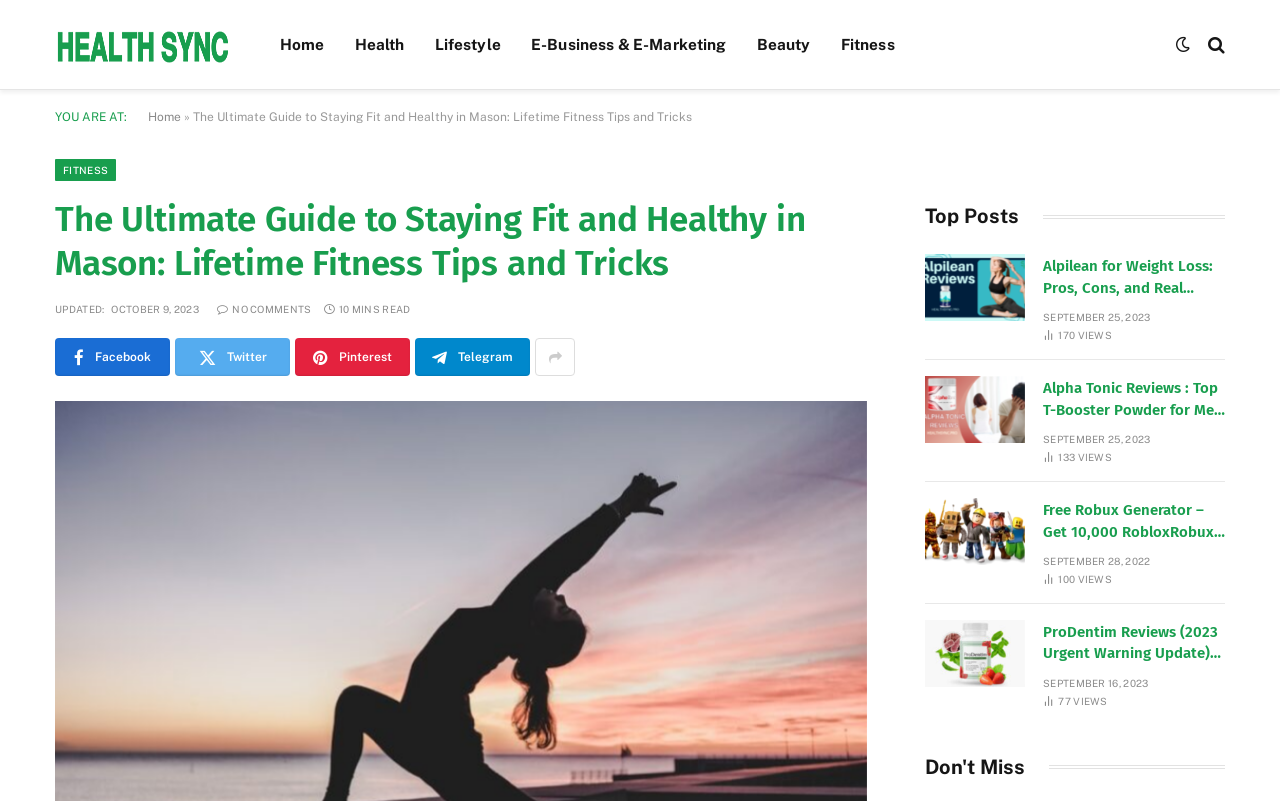Please provide a comprehensive response to the question below by analyzing the image: 
What is the category of the current article?

I determined the category of the current article by looking at the link 'FITNESS' located at [0.043, 0.199, 0.091, 0.226] which is a sibling of the heading element 'The Ultimate Guide to Staying Fit and Healthy in Mason: Lifetime Fitness Tips and Tricks'.